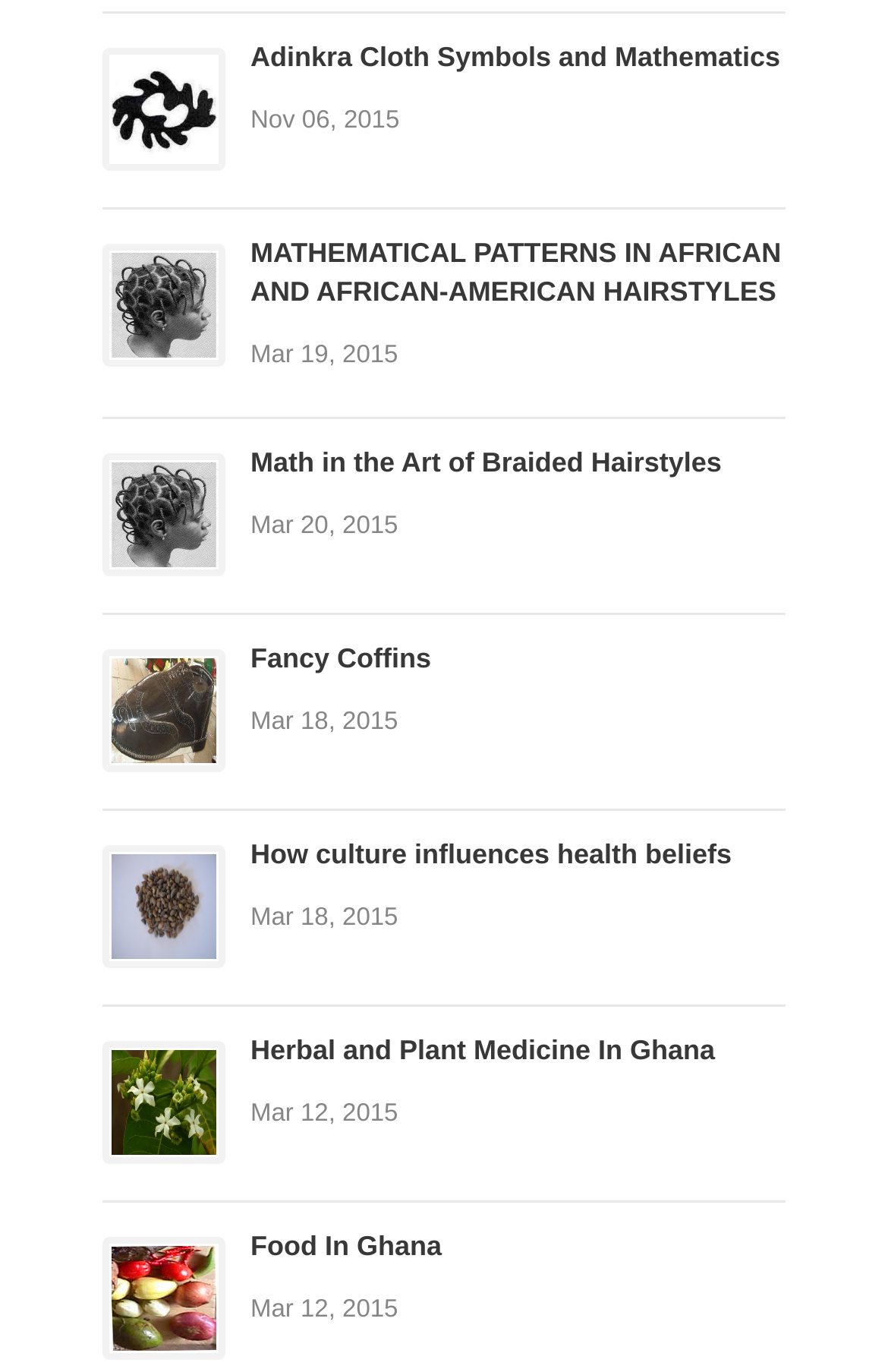Provide the bounding box coordinates for the area that should be clicked to complete the instruction: "Learn about Fancy Coffins".

[0.282, 0.468, 0.485, 0.491]